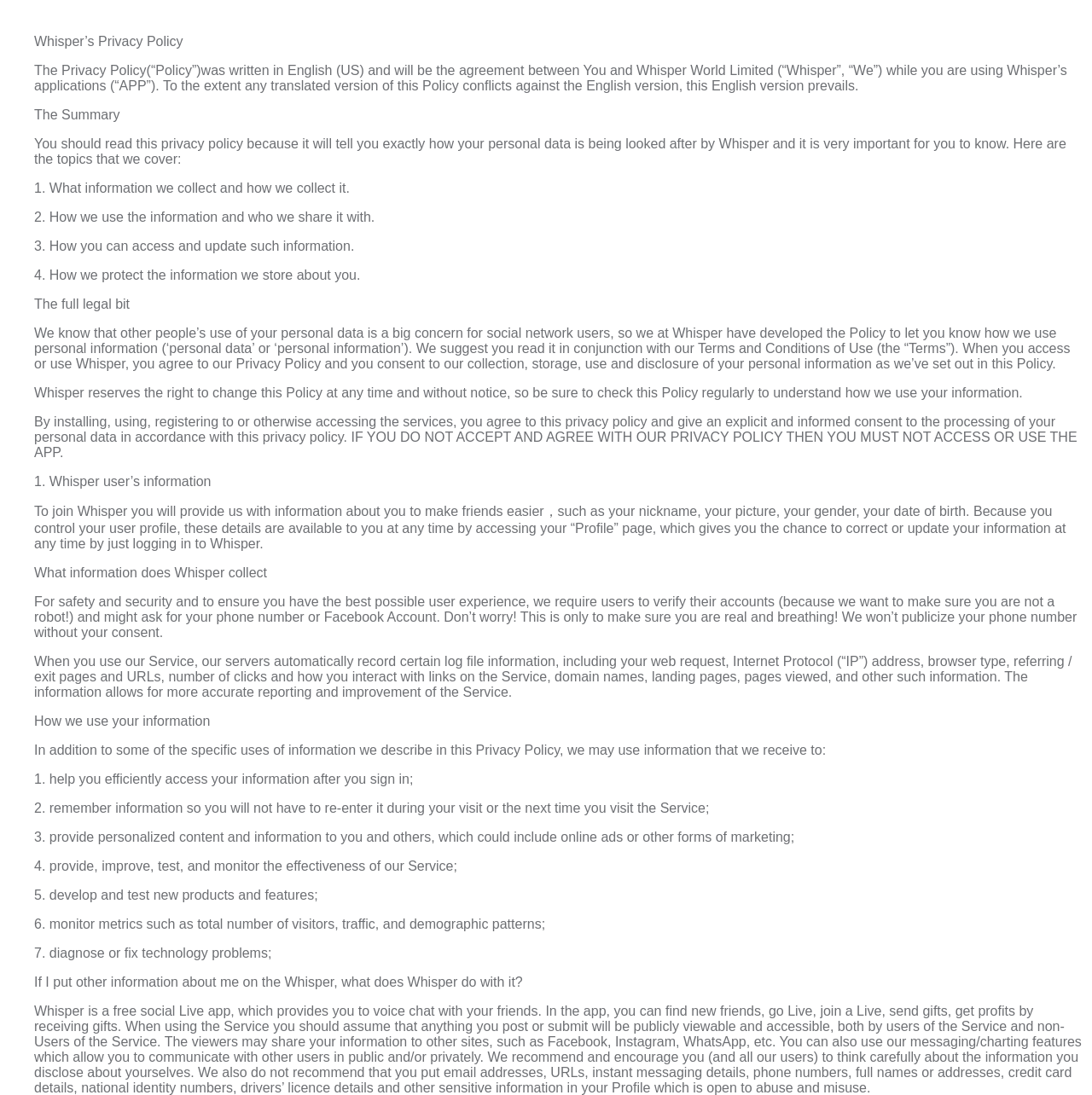Provide a one-word or short-phrase answer to the question:
How does Whisper use user information?

For personalized content, improvement, and testing